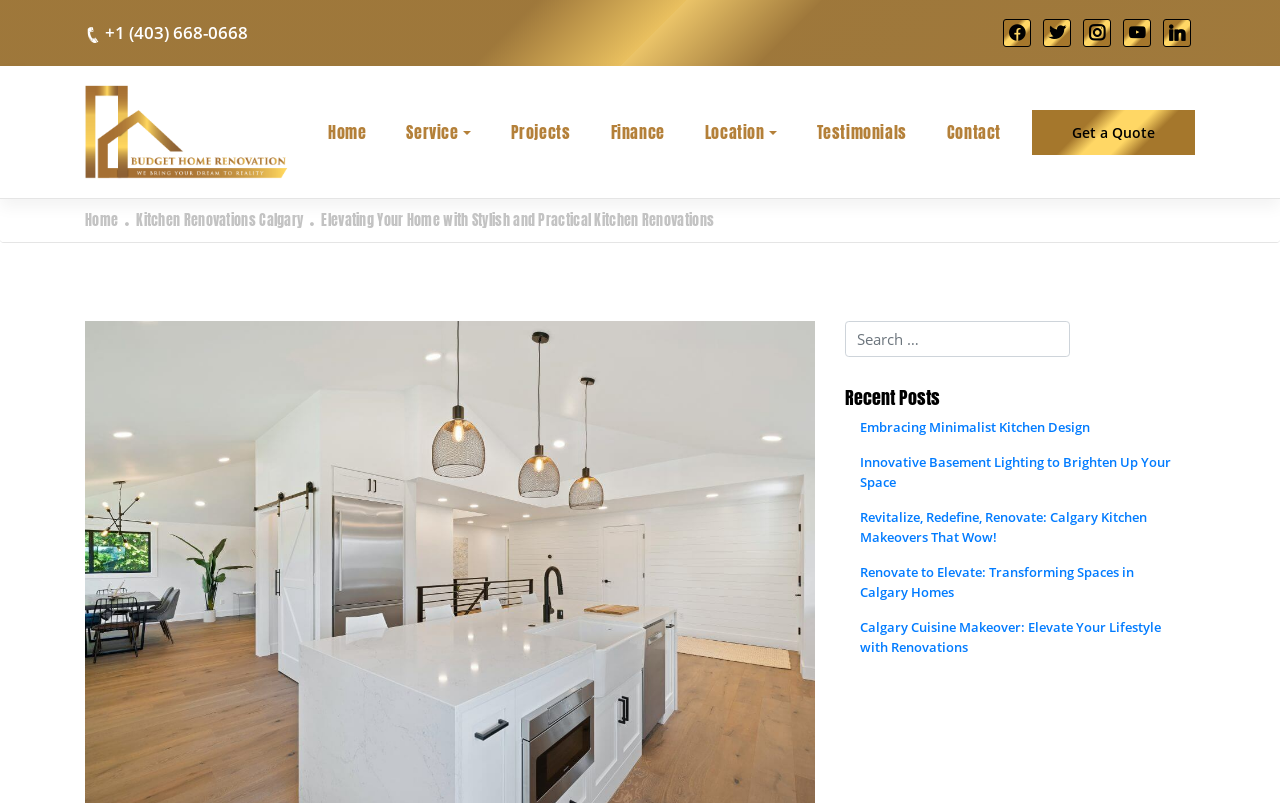Respond to the question below with a concise word or phrase:
What social media platforms are linked?

Facebook, Twitter, Instagram, YouTube, LinkedIn